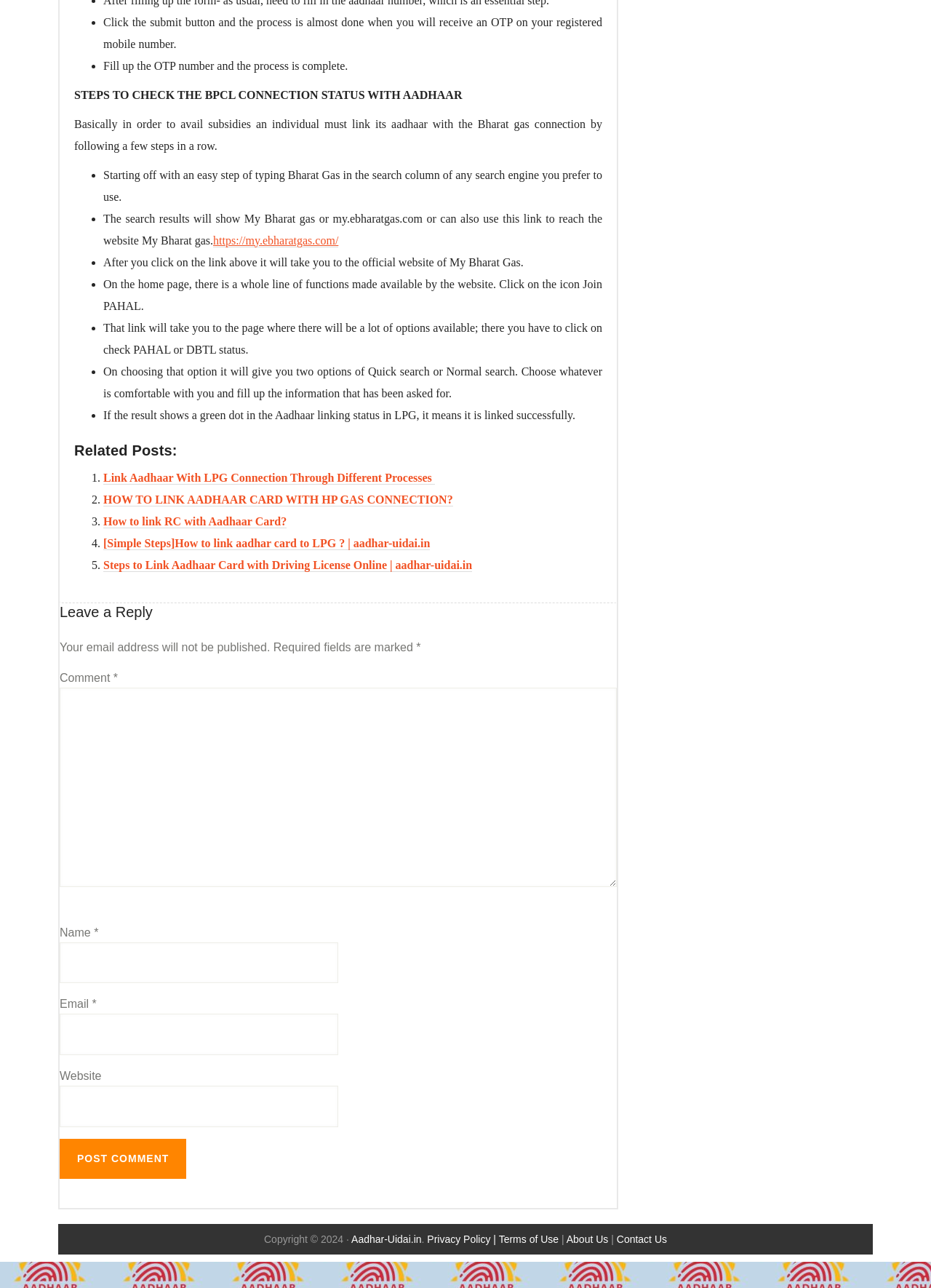Provide the bounding box coordinates for the UI element that is described as: "Privacy Policy |".

[0.459, 0.957, 0.536, 0.966]